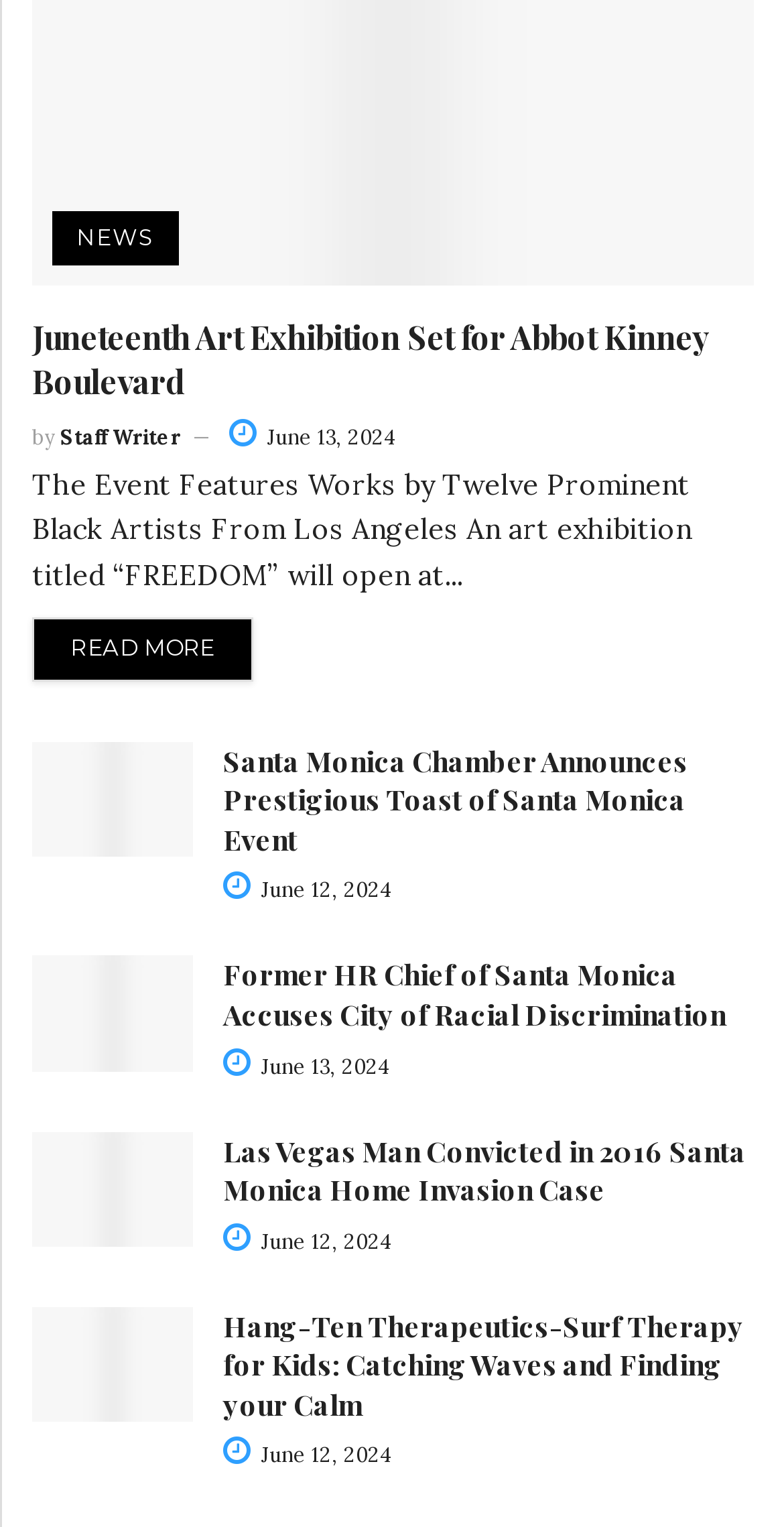Find the bounding box coordinates for the HTML element specified by: "News".

[0.067, 0.138, 0.228, 0.174]